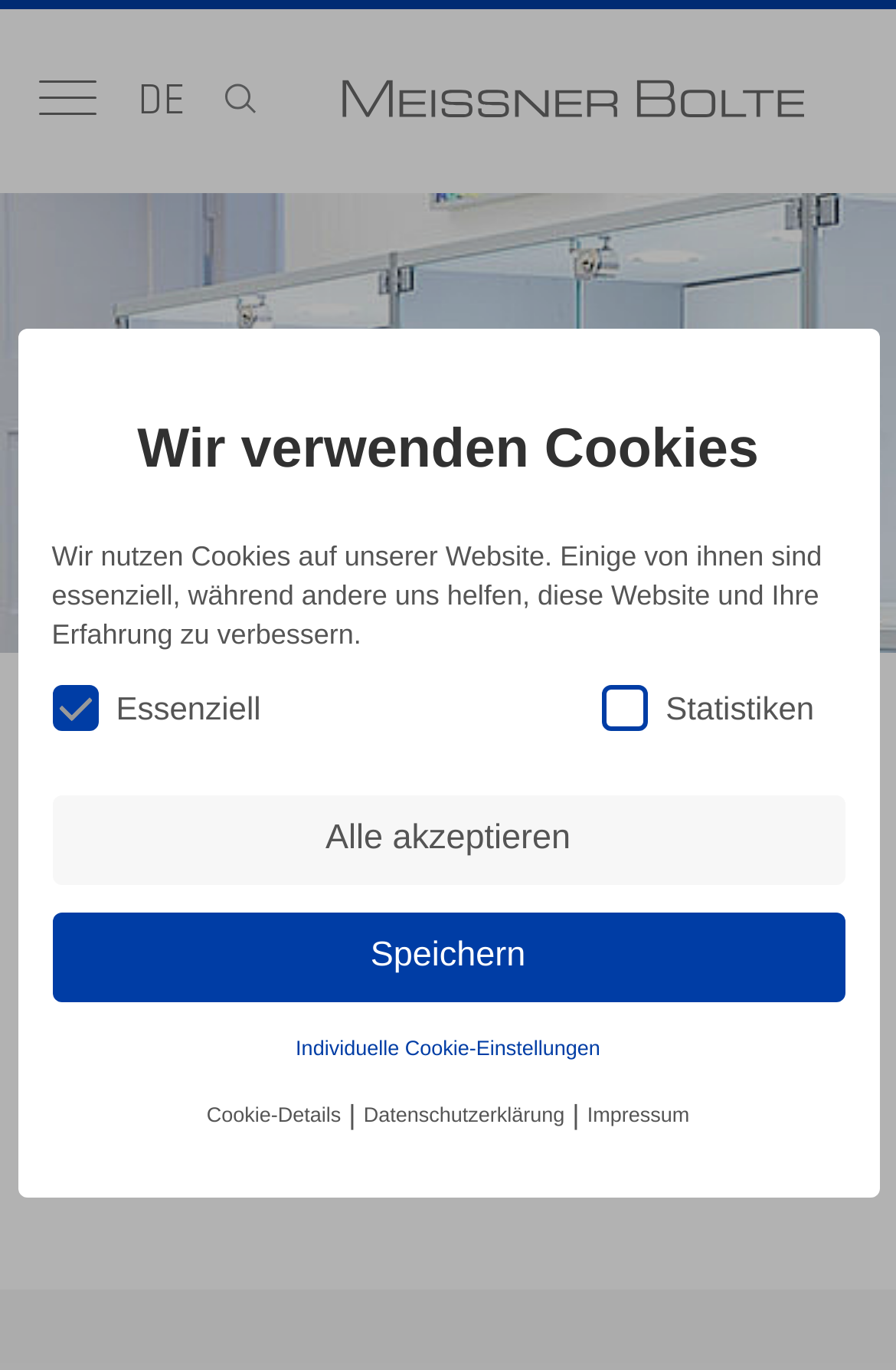Locate the bounding box coordinates of the clickable area needed to fulfill the instruction: "Click the search button".

[0.231, 0.044, 0.308, 0.103]